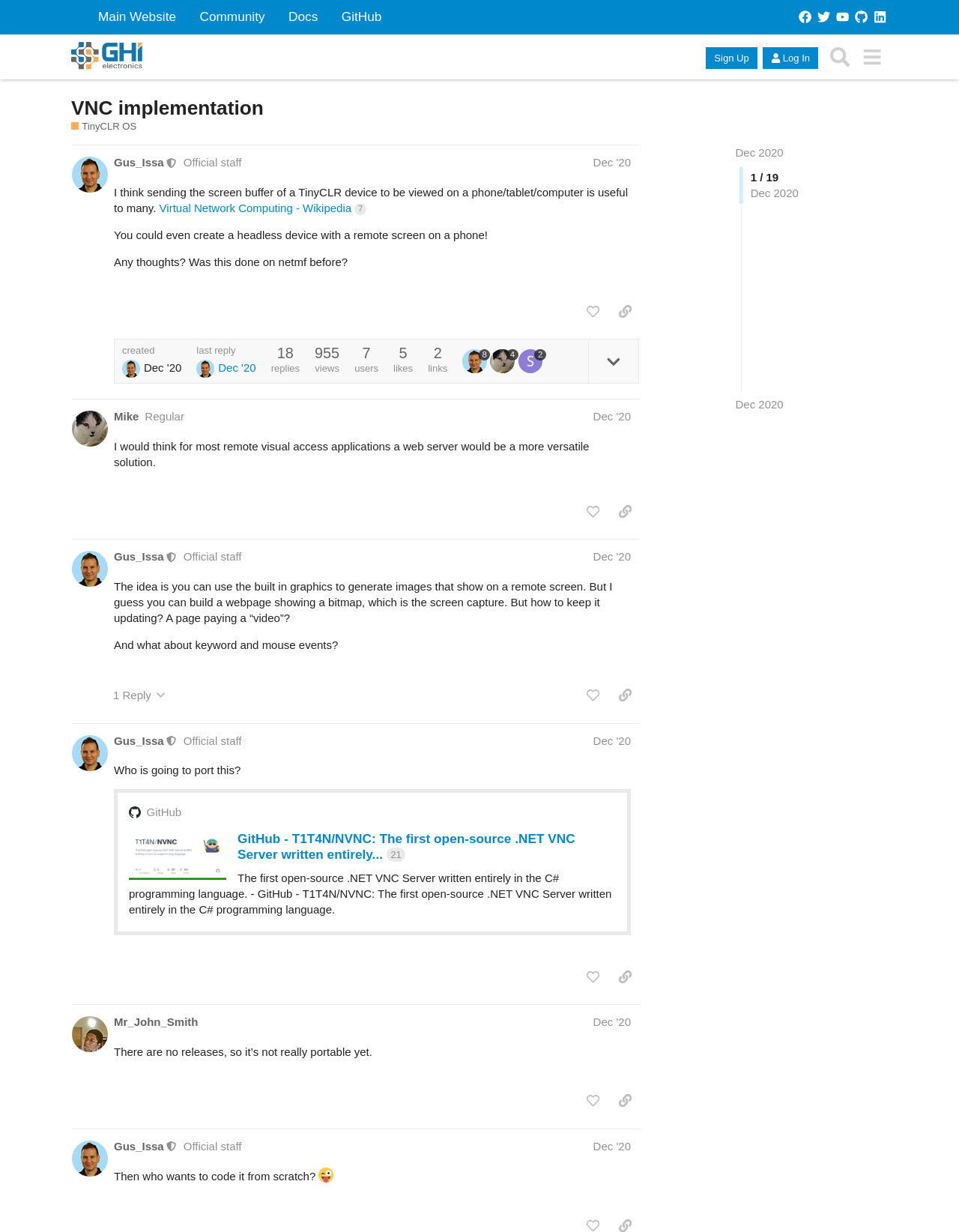How many replies are there in the topic?
Look at the screenshot and provide an in-depth answer.

There are 18 replies in the topic, as indicated by the text '18' next to the 'replies' label on the webpage.